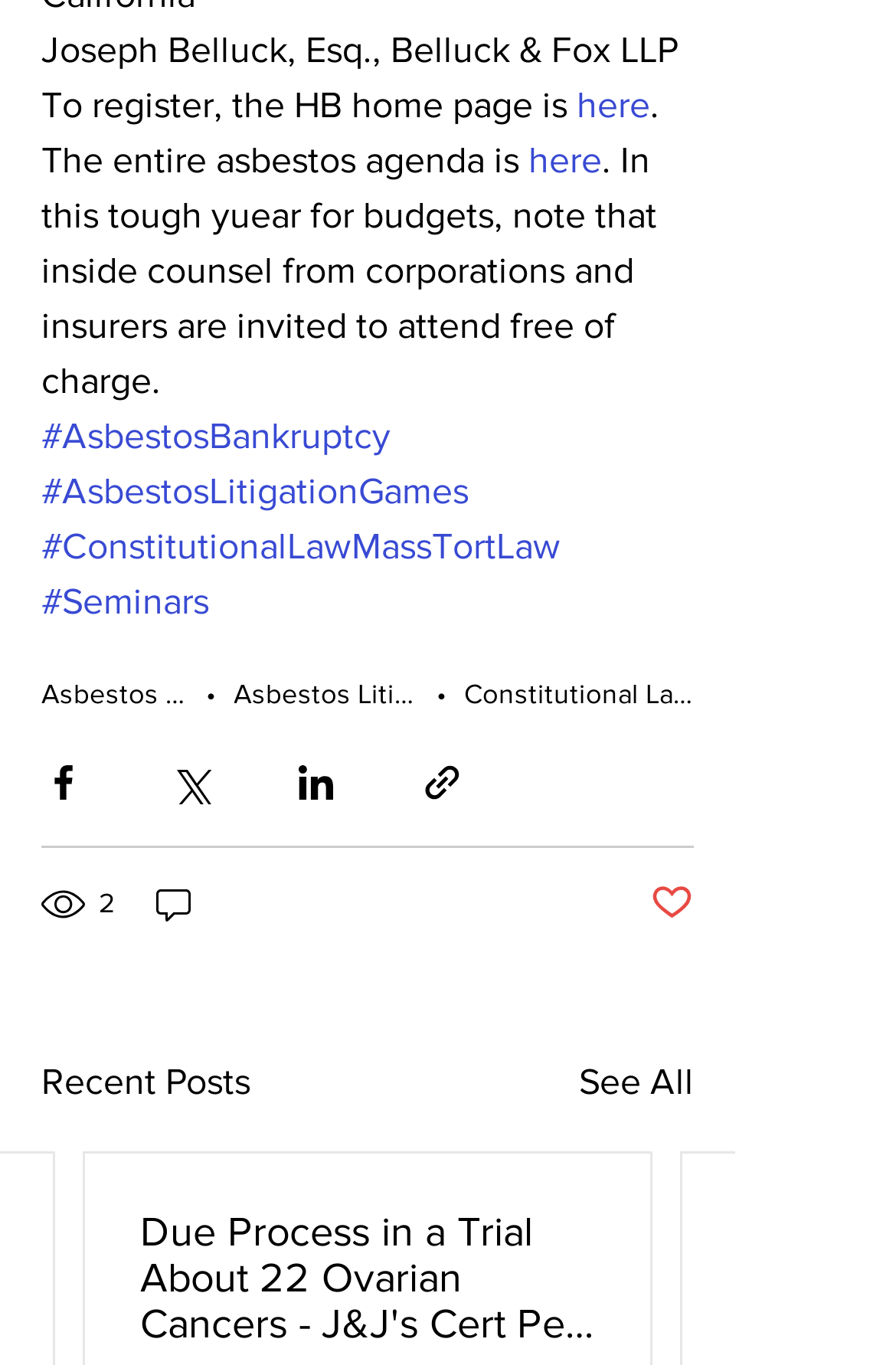Could you indicate the bounding box coordinates of the region to click in order to complete this instruction: "Share via Facebook".

[0.046, 0.557, 0.095, 0.589]